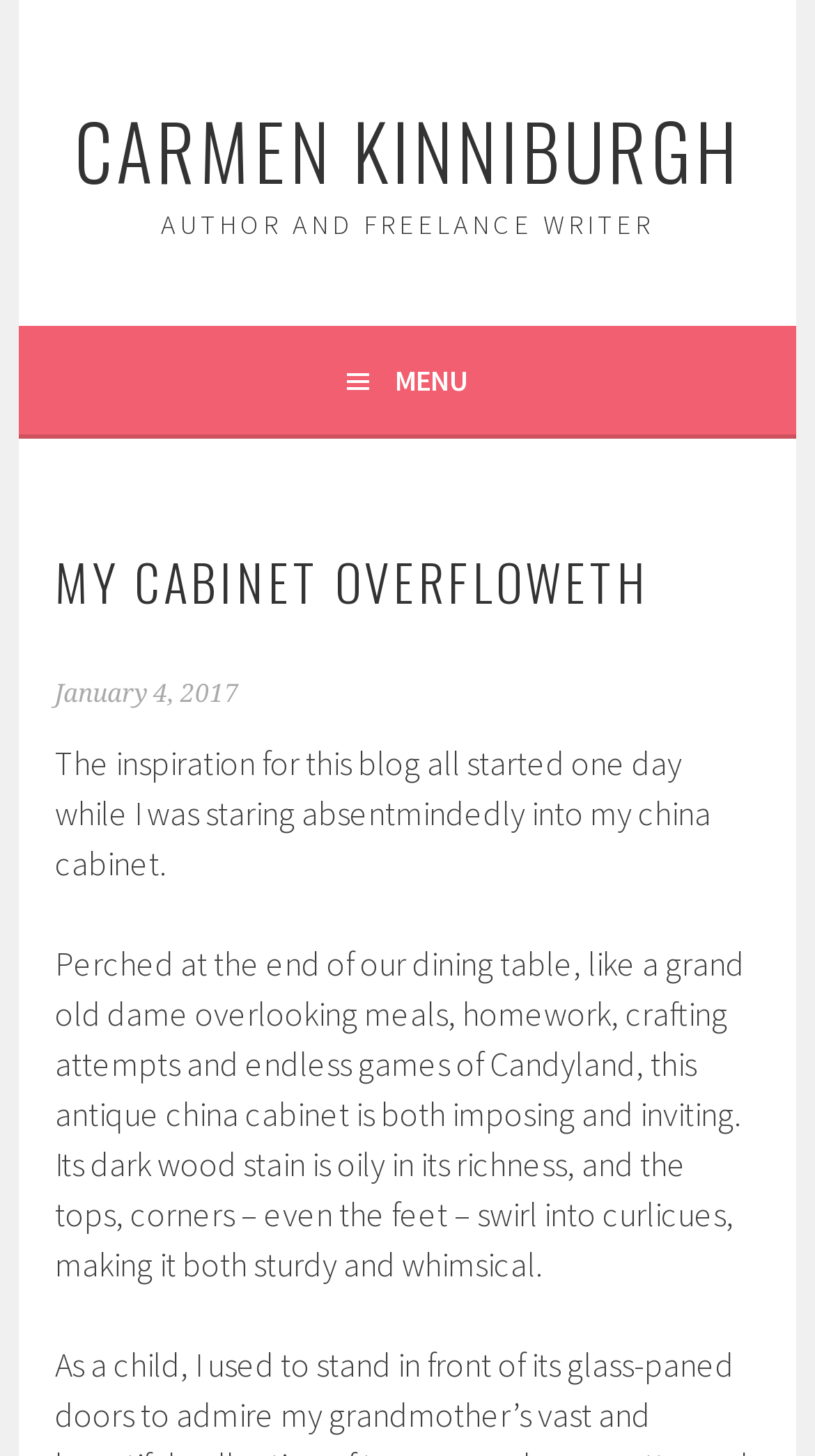Answer with a single word or phrase: 
What is the author staring at in the blog post?

China cabinet